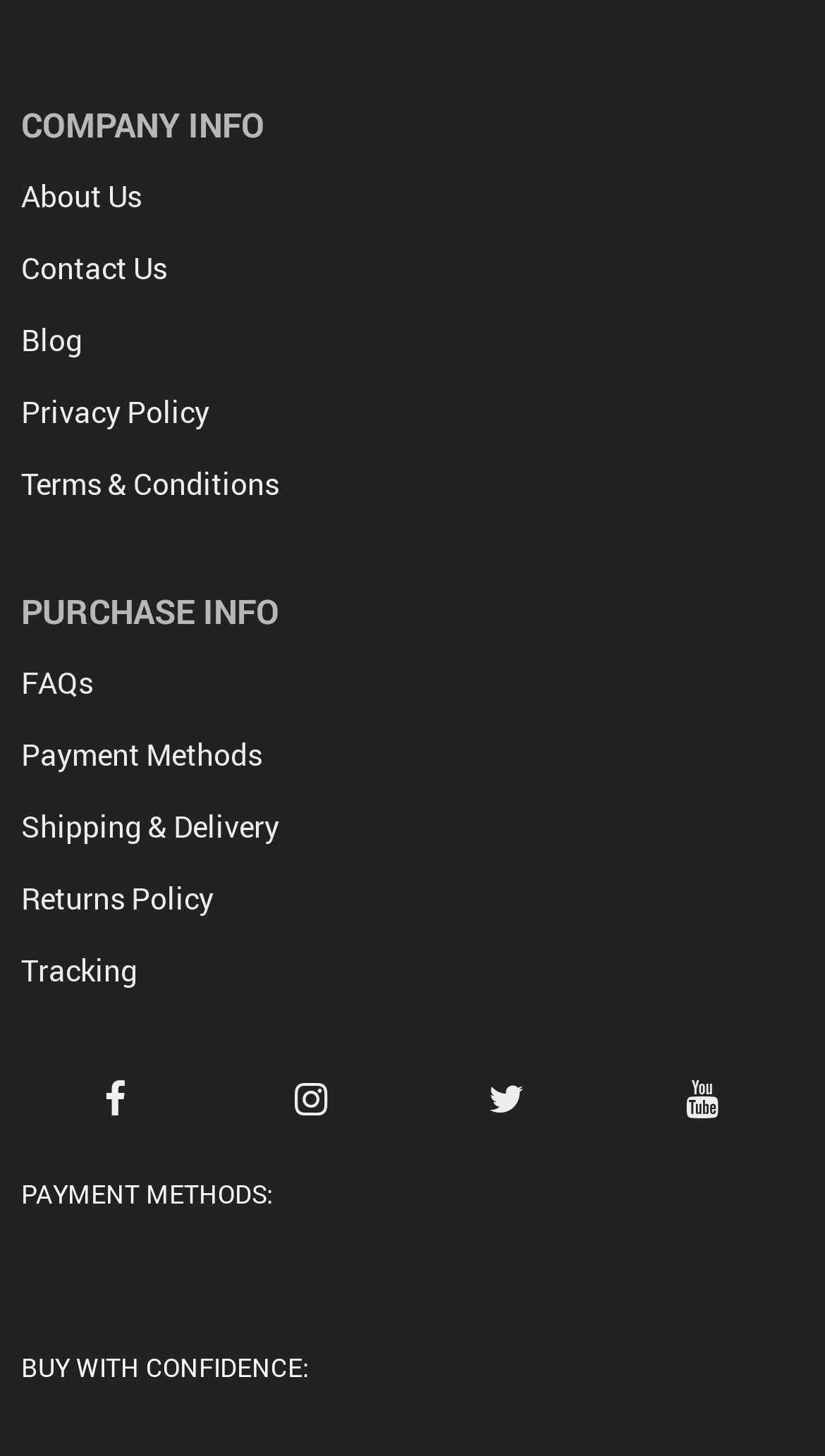Please identify the bounding box coordinates of the area that needs to be clicked to fulfill the following instruction: "View FAQs."

[0.026, 0.454, 0.113, 0.483]